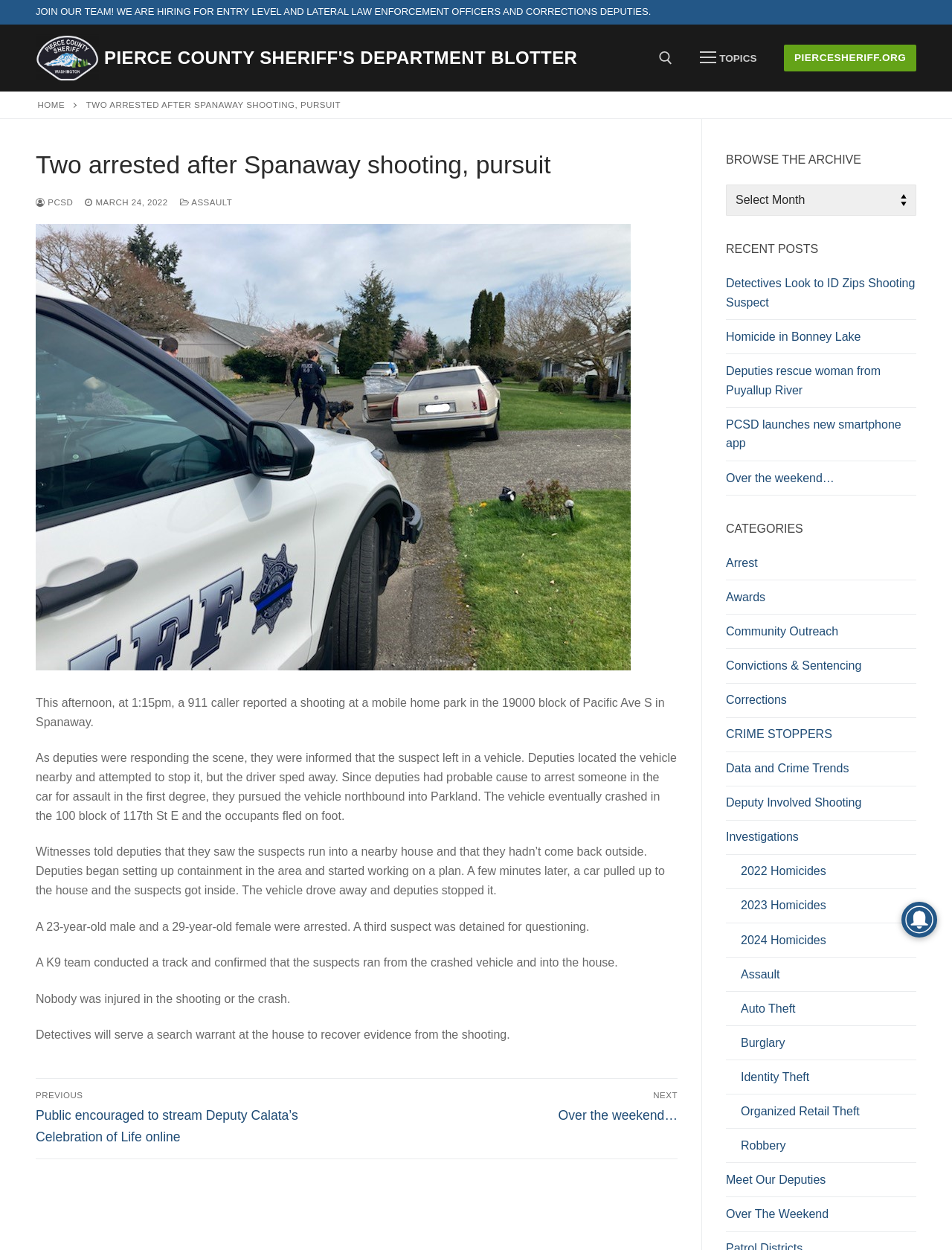Can you specify the bounding box coordinates for the region that should be clicked to fulfill this instruction: "Open the 'Community Outreach' page".

[0.2, 0.216, 0.8, 0.242]